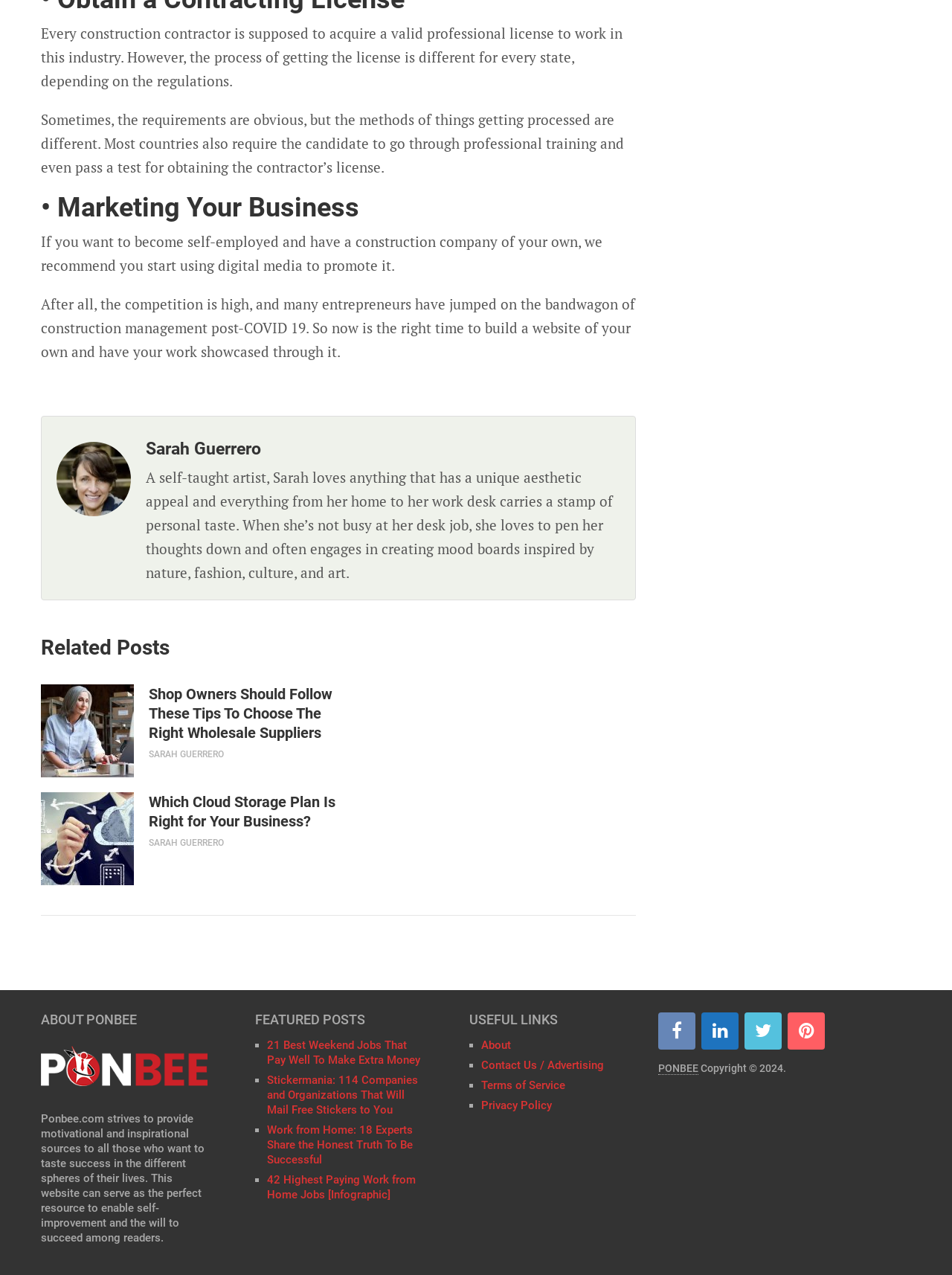What is the category of the article '21 Best Weekend Jobs That Pay Well To Make Extra Money'?
Give a single word or phrase answer based on the content of the image.

Featured posts